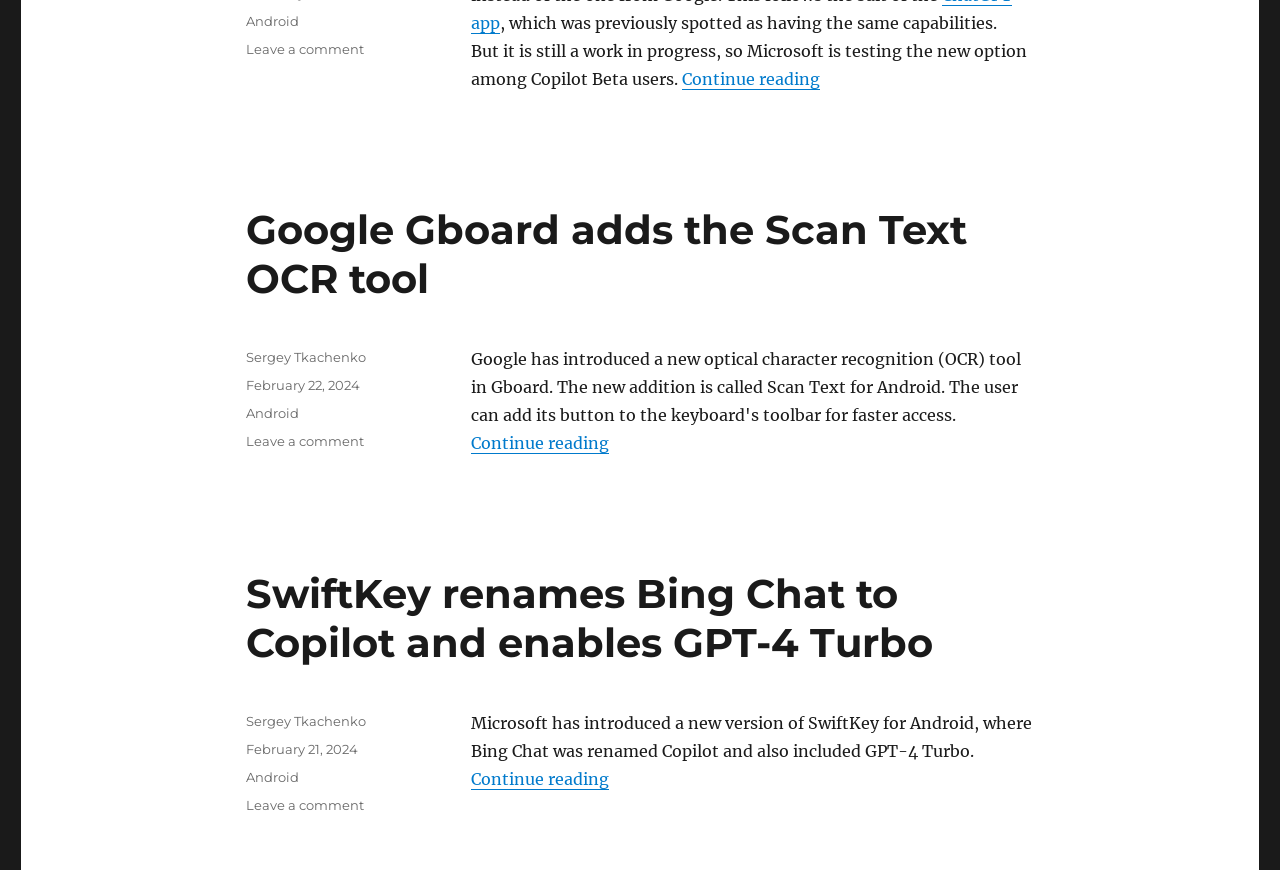Pinpoint the bounding box coordinates of the element that must be clicked to accomplish the following instruction: "Check the author of the article about SwiftKey renaming Bing Chat to Copilot". The coordinates should be in the format of four float numbers between 0 and 1, i.e., [left, top, right, bottom].

[0.192, 0.82, 0.286, 0.838]